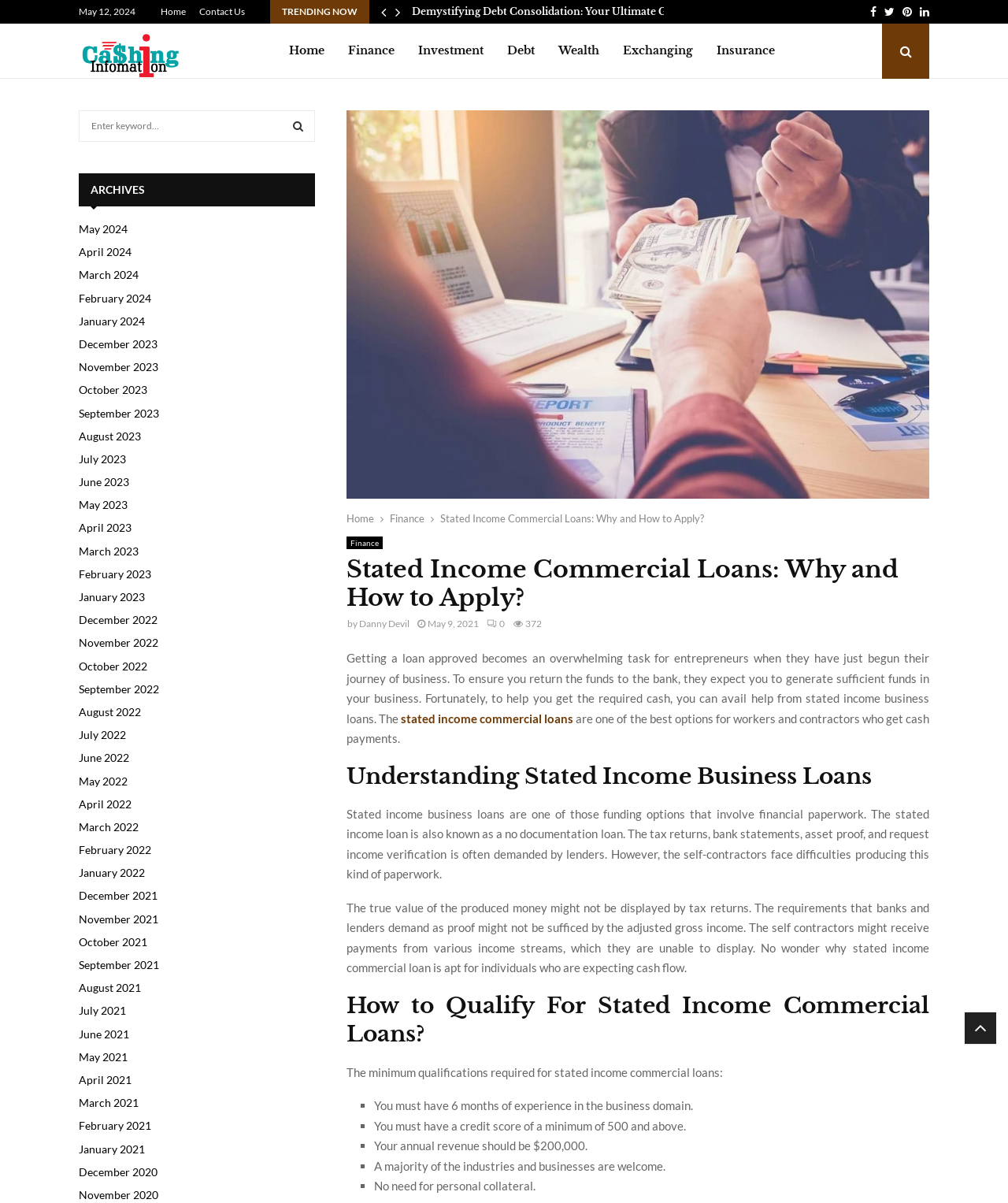Provide a brief response in the form of a single word or phrase:
How many social media links are there?

4